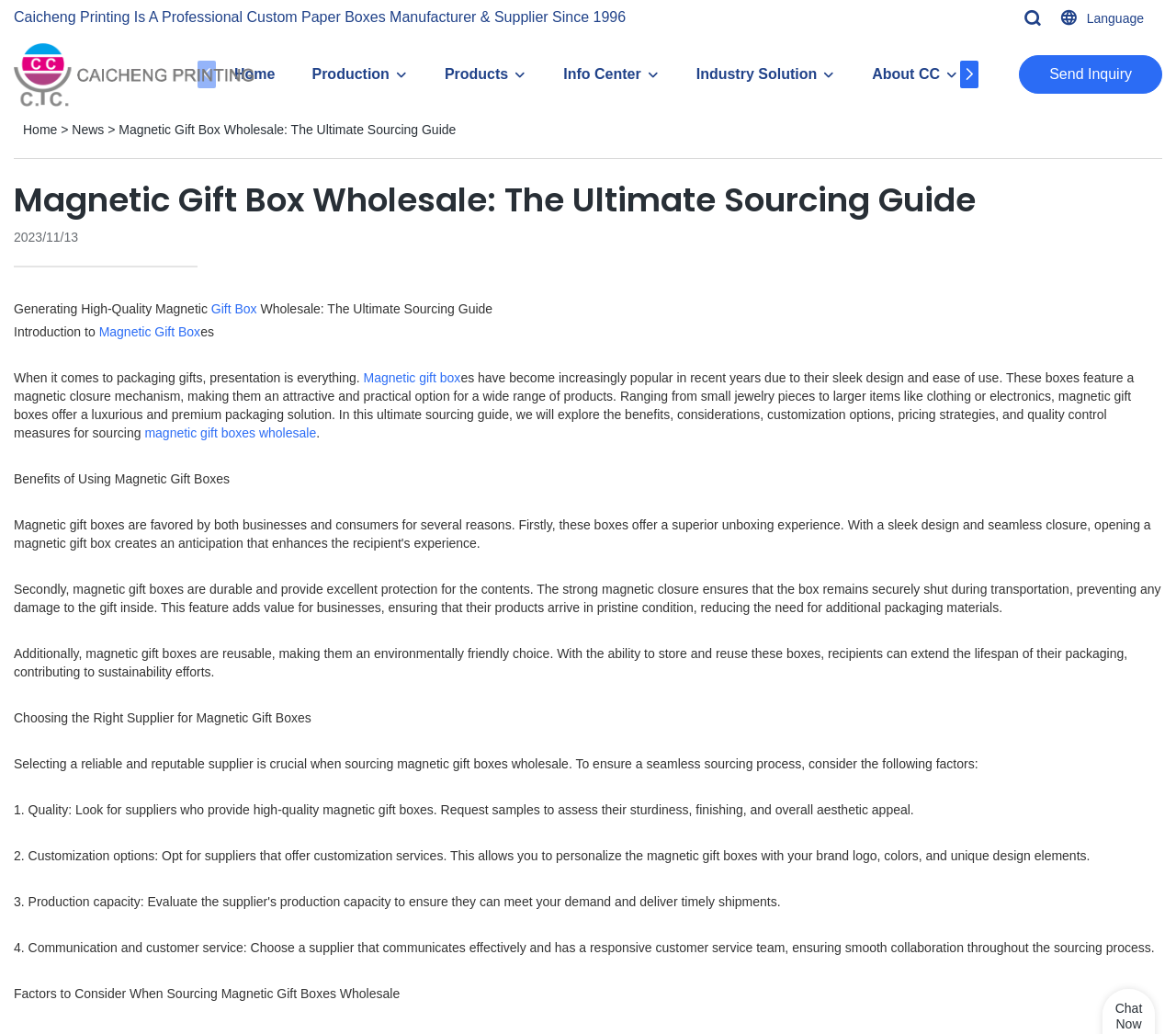Pinpoint the bounding box coordinates of the element that must be clicked to accomplish the following instruction: "Click on the 'Contact' link". The coordinates should be in the format of four float numbers between 0 and 1, i.e., [left, top, right, bottom].

[0.846, 0.037, 0.893, 0.107]